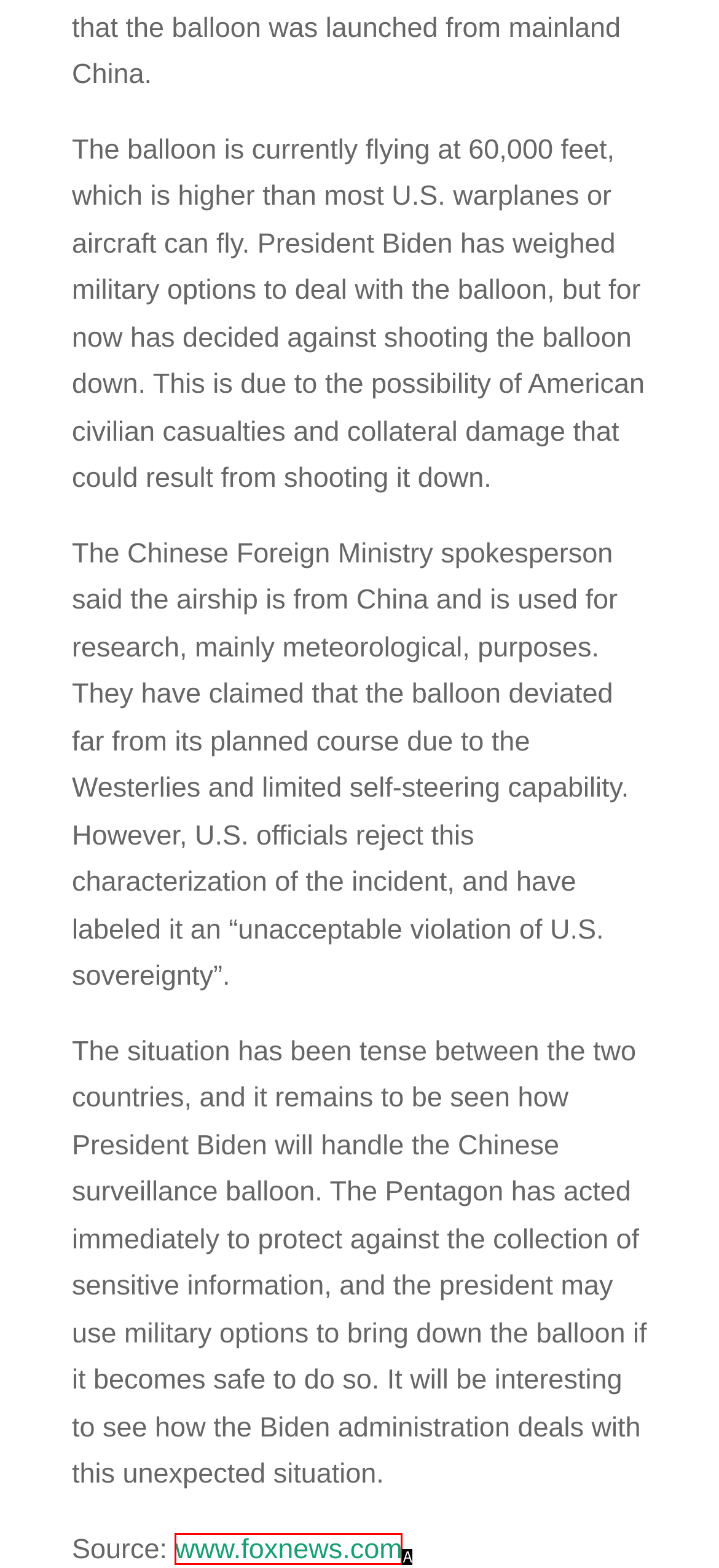From the given choices, determine which HTML element aligns with the description: www.foxnews.com Respond with the letter of the appropriate option.

A